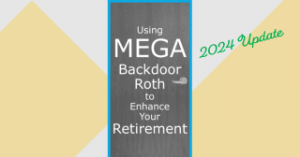Describe every detail you can see in the image.

The image showcases a visually appealing graphic featuring the title "Using MEGA Backdoor Roth to Enhance Your Retirement" prominently displayed in bold white text against a textured gray background. The words "MEGA" and "Roth" stand out, emphasizing the focus on this specific financial strategy. A playful blue arrow embellishes the design, while the top right corner features the text "2024 Update" in an elegant green font, indicating that the content is relevant to recent financial developments. The backdrop of soft yellow geometric shapes adds a modern and inviting feel, making the image both informative and engaging for viewers interested in retirement planning resources.